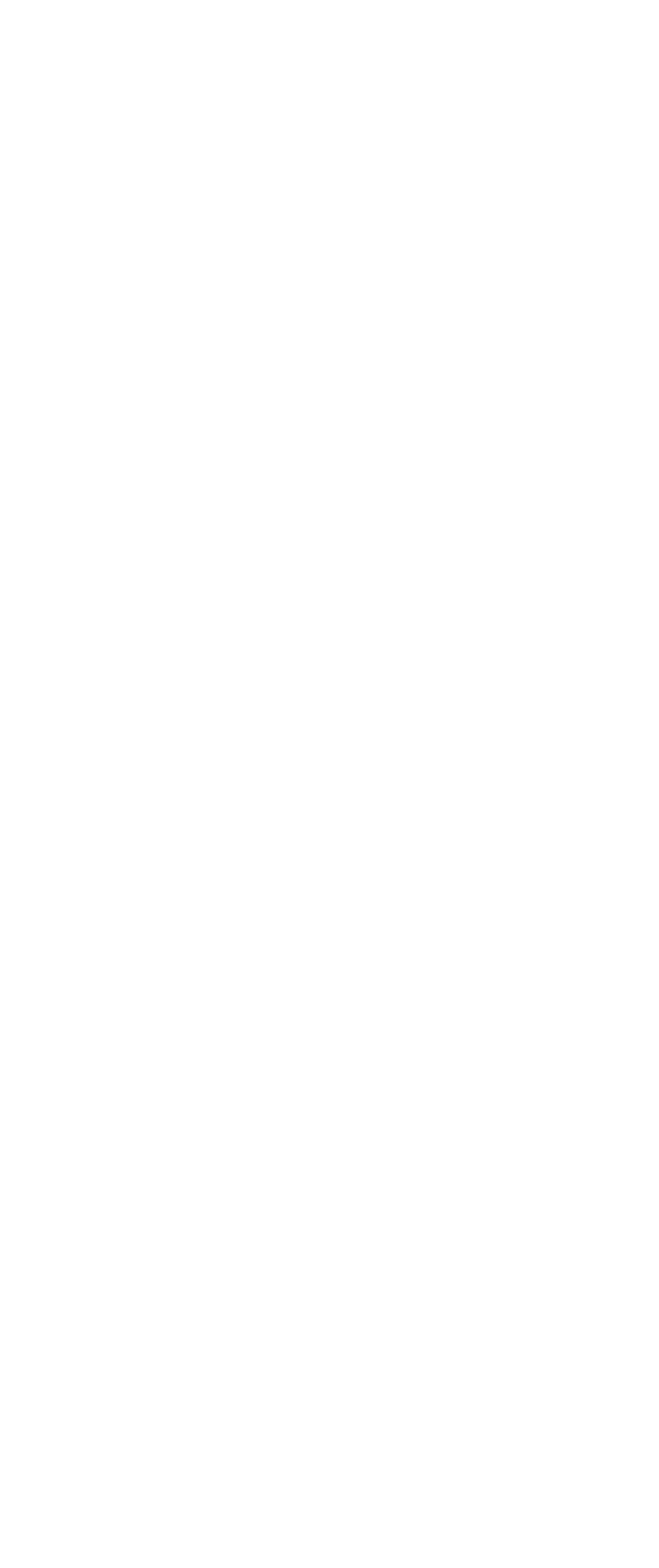Specify the bounding box coordinates of the region I need to click to perform the following instruction: "Click on Bathroom". The coordinates must be four float numbers in the range of 0 to 1, i.e., [left, top, right, bottom].

[0.077, 0.229, 0.256, 0.249]